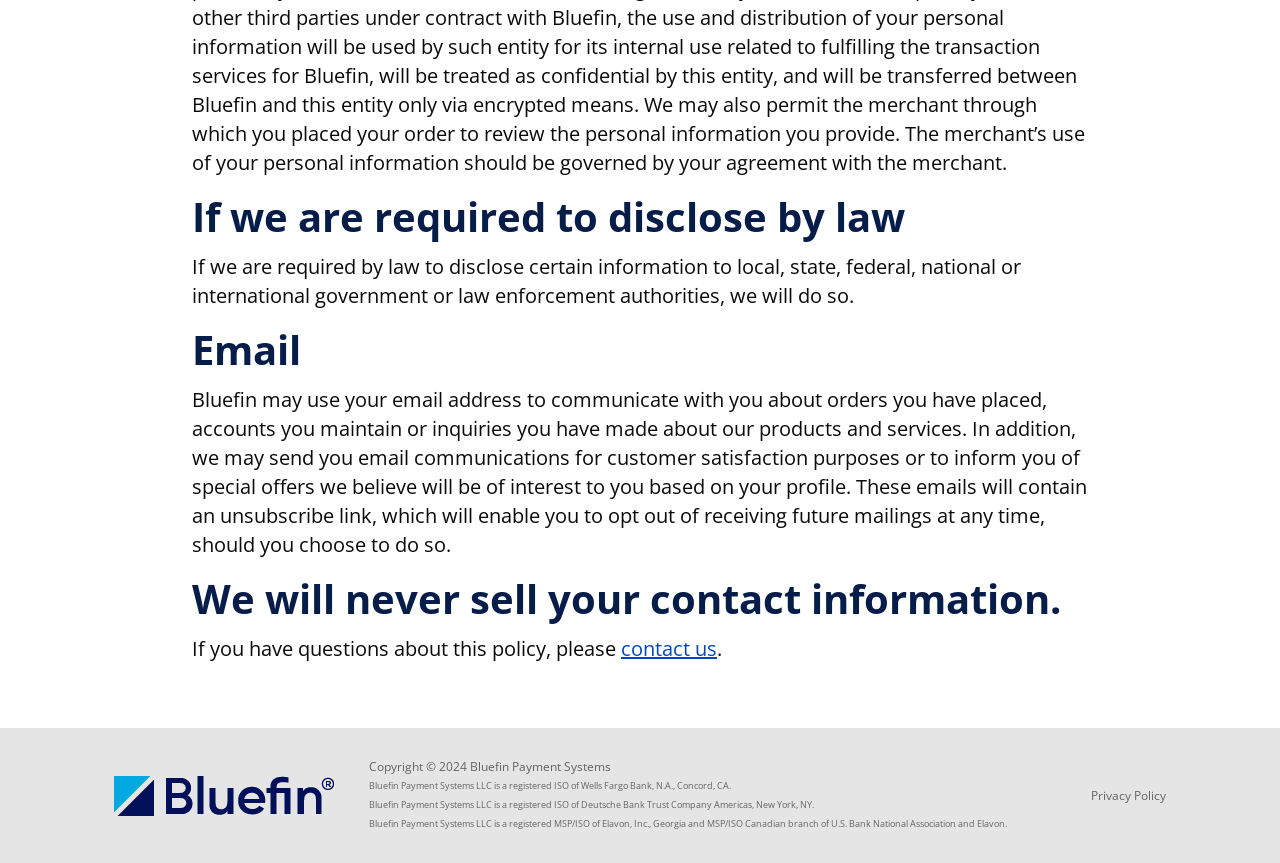What is the copyright year of Bluefin Payment Systems?
Please provide a detailed and thorough answer to the question.

The webpage displays the copyright information 'Copyright © 2024 Bluefin Payment Systems' at the bottom.